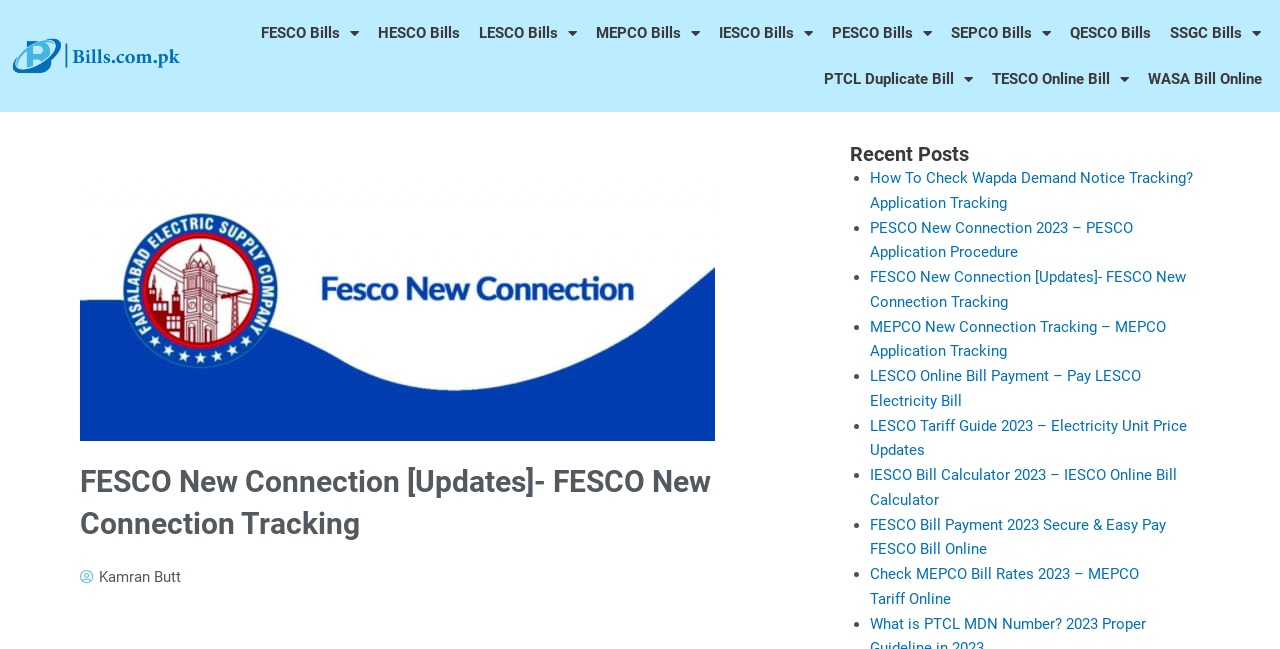What is the purpose of the links with the '' icon?
Your answer should be a single word or phrase derived from the screenshot.

Menu toggle